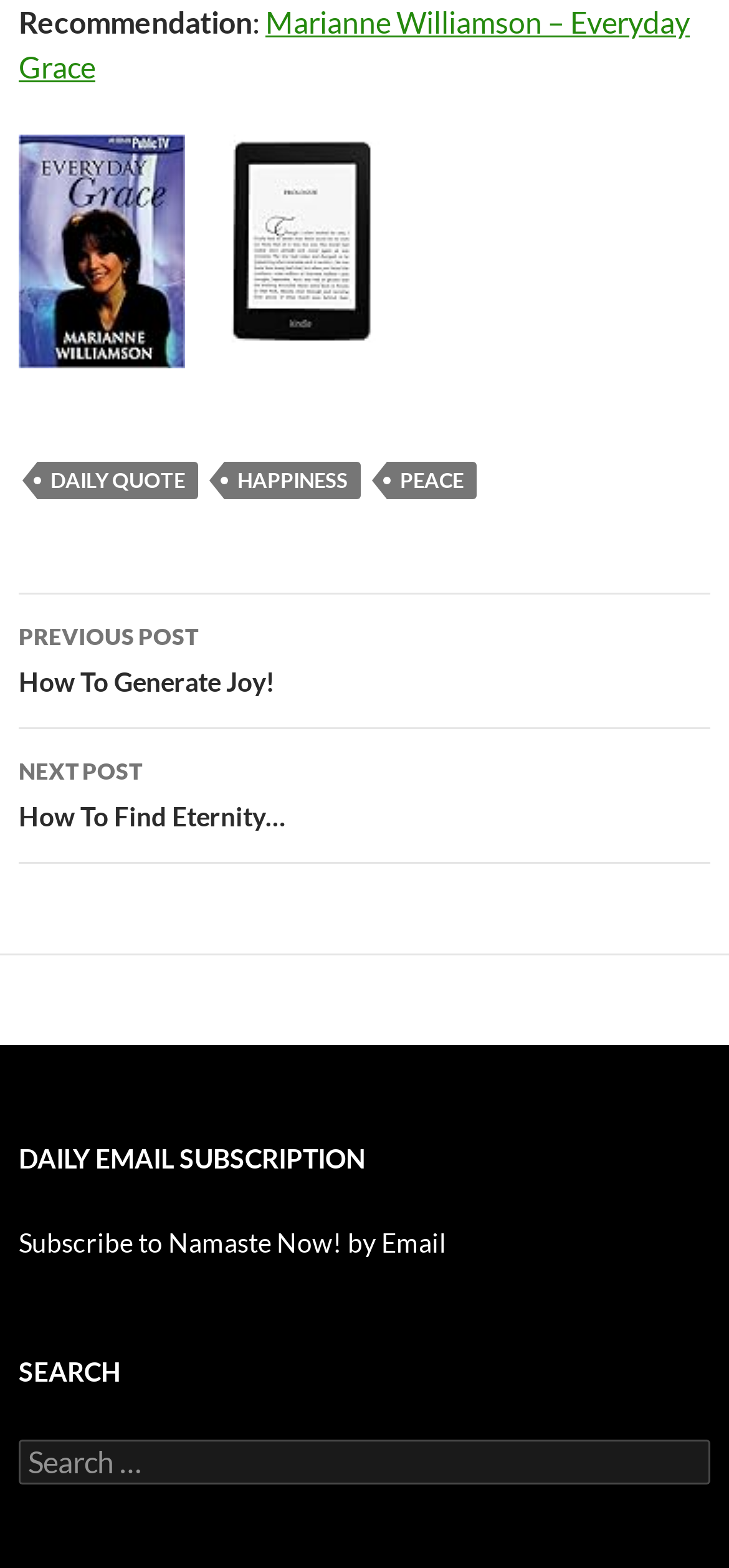What is the purpose of the search box?
Utilize the information in the image to give a detailed answer to the question.

The search box is located at the bottom of the page with a bounding box coordinate of [0.026, 0.918, 0.974, 0.947] and has a label 'Search for:', indicating that it is used to search for content on the website.